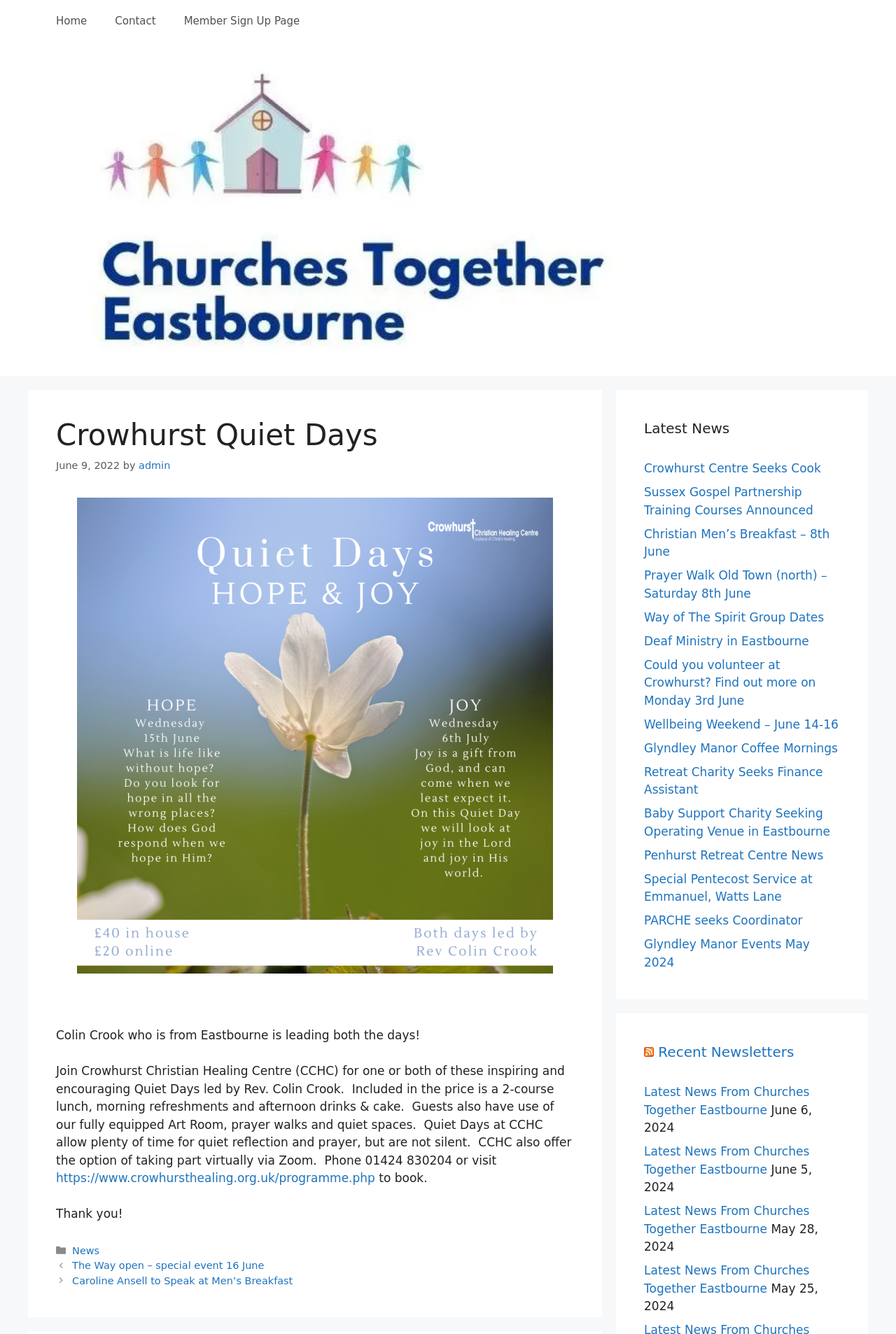Determine the bounding box coordinates for the region that must be clicked to execute the following instruction: "Read the article about Soul Train".

None